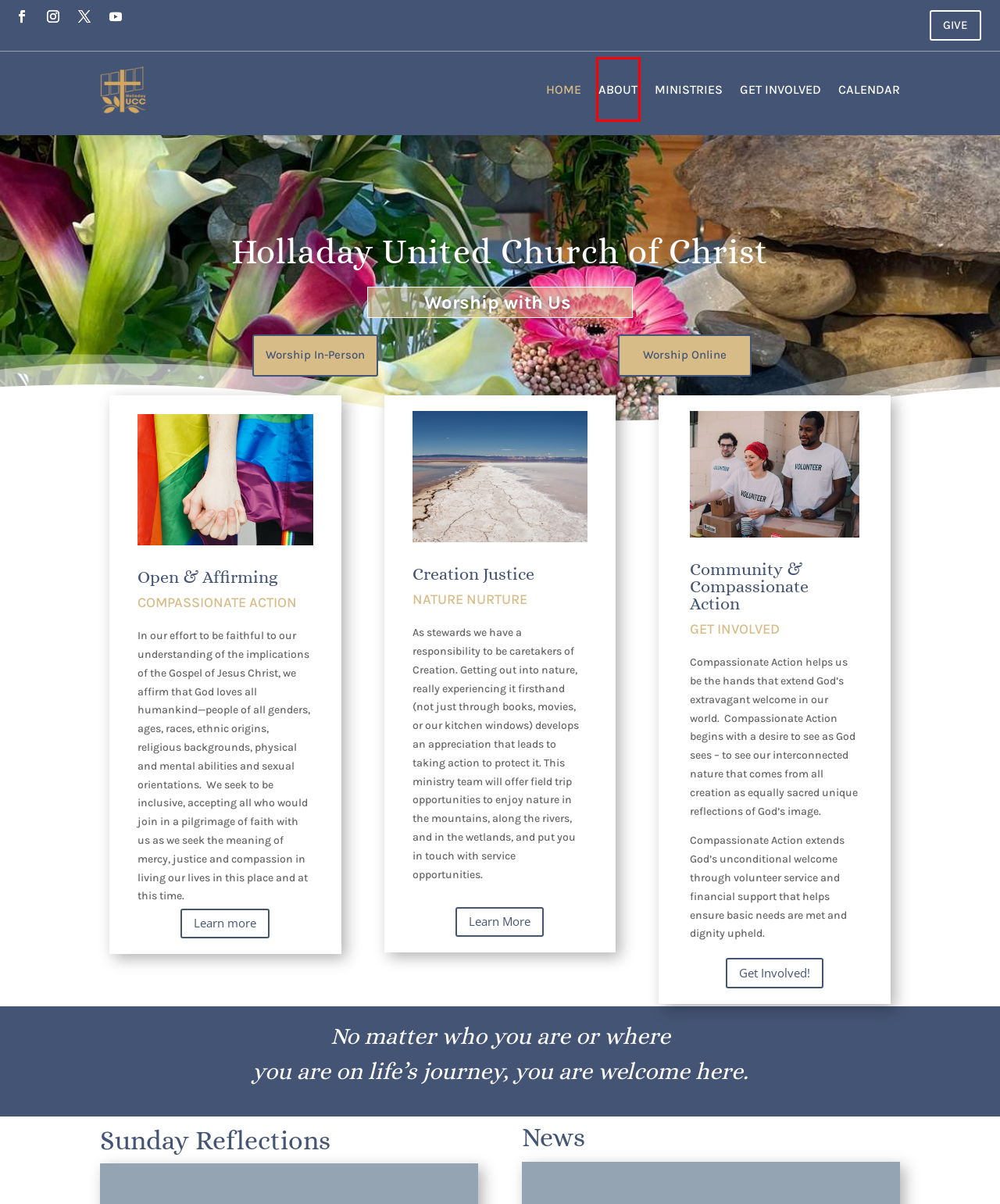You have a screenshot of a webpage, and a red bounding box highlights an element. Select the webpage description that best fits the new page after clicking the element within the bounding box. Options are:
A. Open & Affirming - Holladay United Church of Christ
B. Streaming Worship - Holladay United Church of Christ
C. Calendar - Holladay United Church of Christ
D. Get Involved - Holladay United Church of Christ
E. Ministries - Holladay United Church of Christ
F. About - Holladay United Church of Christ
G. Creation Justice - Holladay United Church of Christ
H. Worship - Holladay United Church of Christ

F